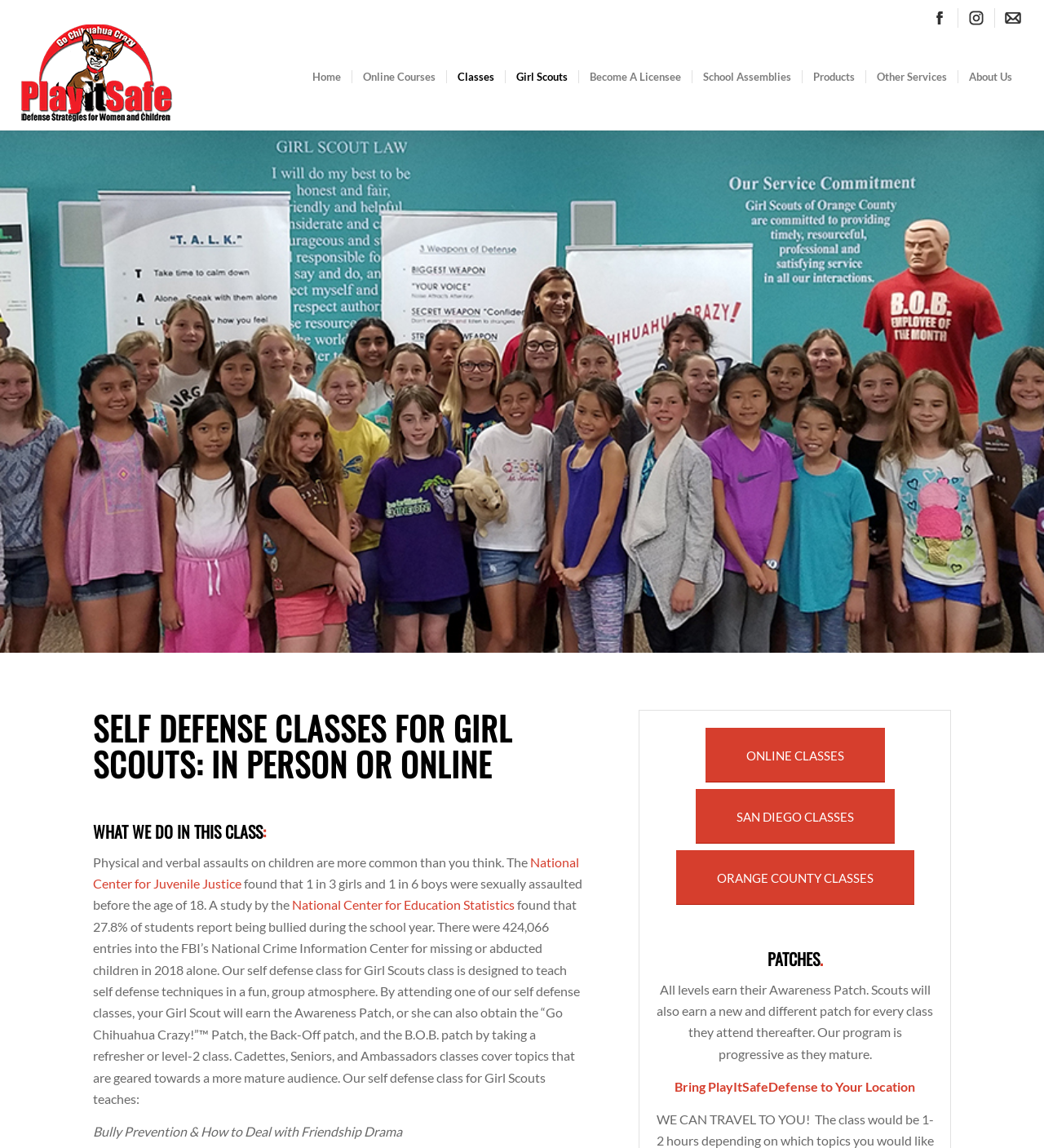Reply to the question with a single word or phrase:
What is the location of the 'SAN DIEGO CLASSES'?

San Diego